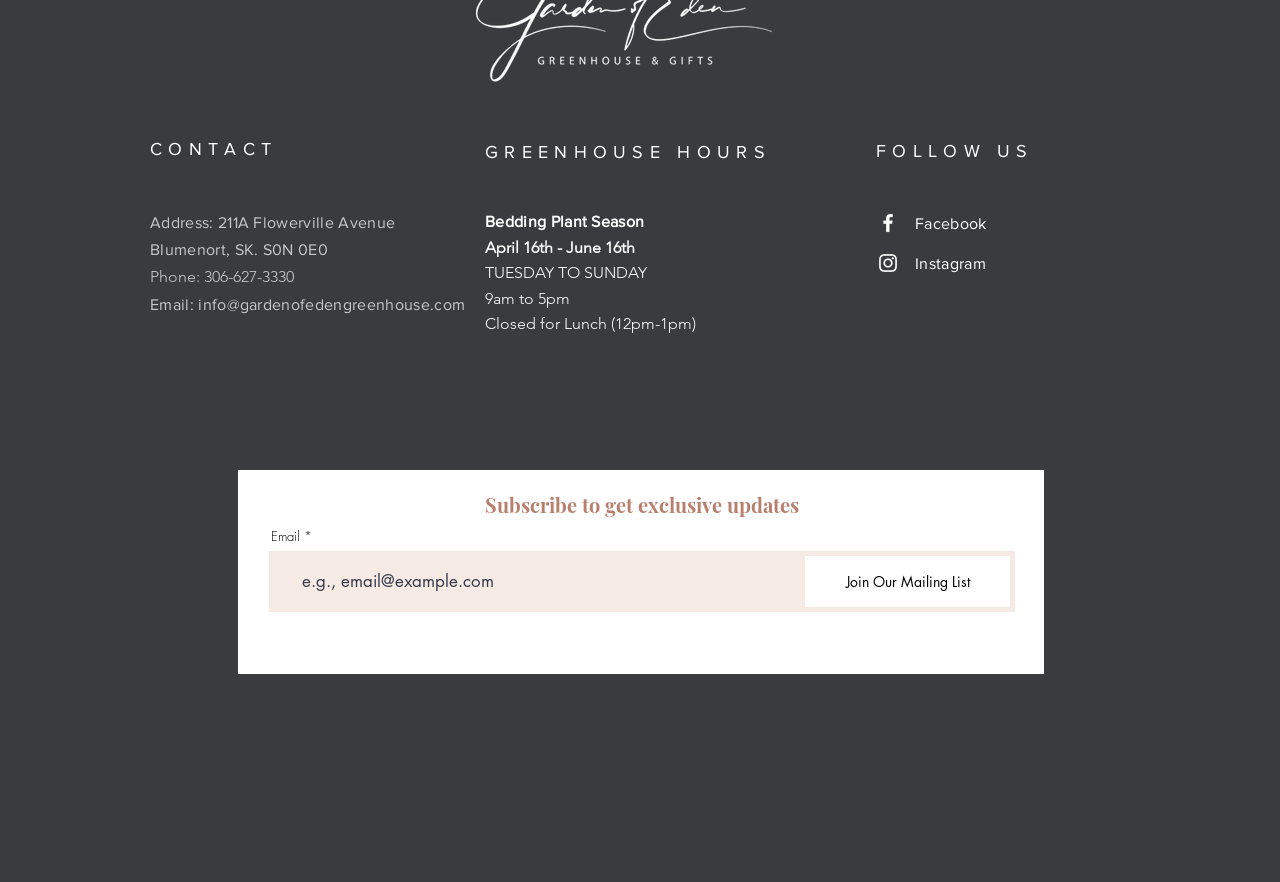Determine the bounding box coordinates (top-left x, top-left y, bottom-right x, bottom-right y) of the UI element described in the following text: Join Our Mailing List

[0.625, 0.625, 0.793, 0.694]